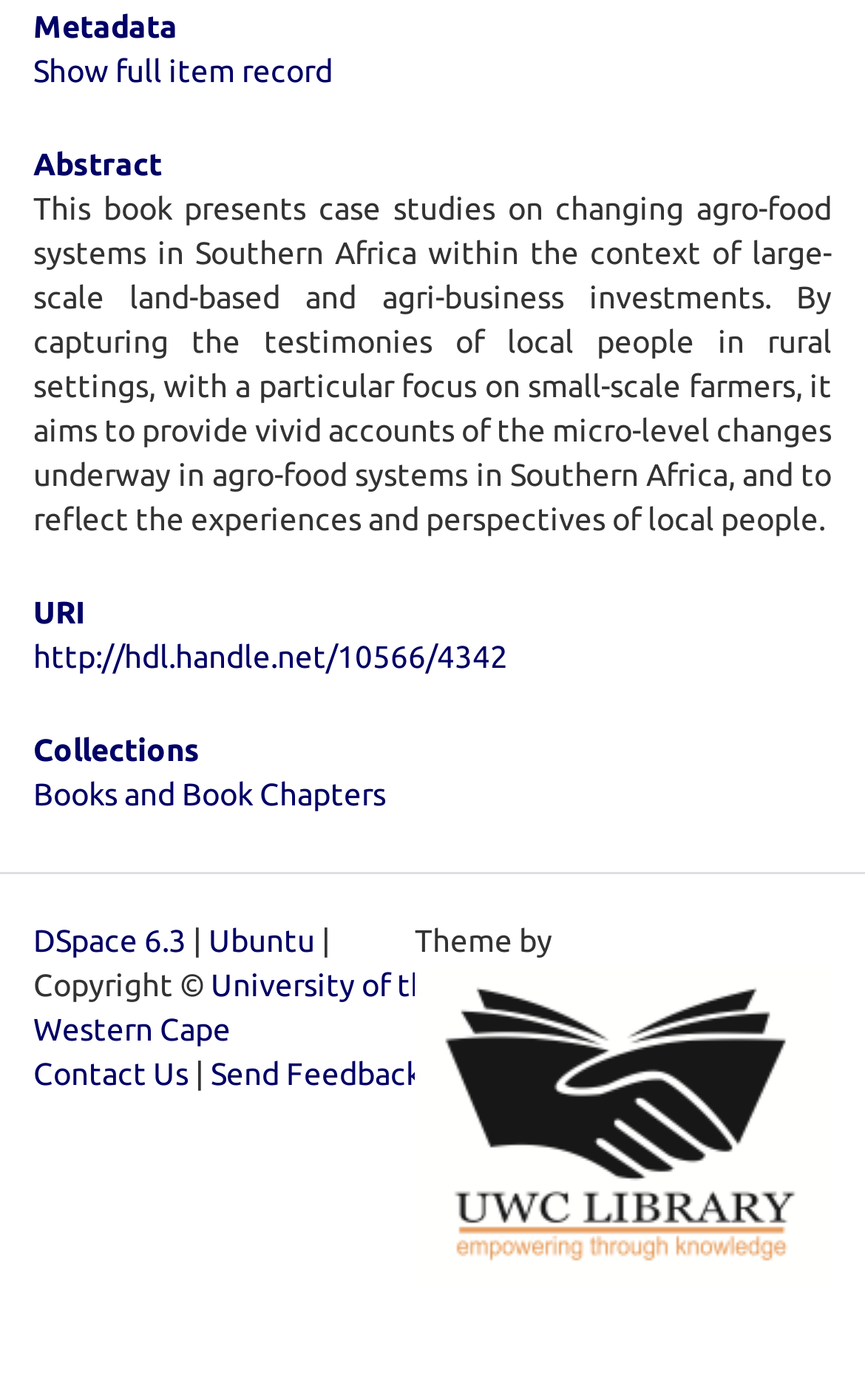What is the name of the university mentioned?
Use the screenshot to answer the question with a single word or phrase.

University of the Western Cape